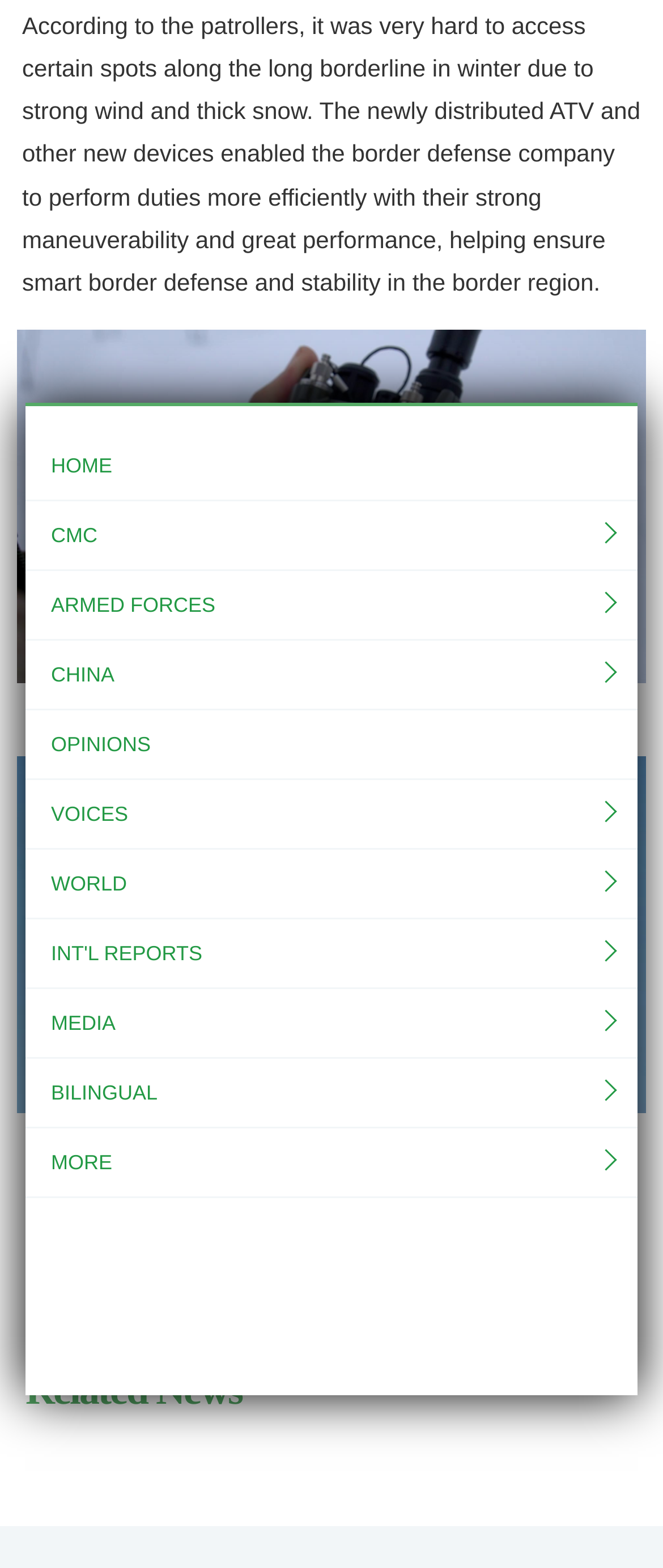What section is below the article?
Could you please answer the question thoroughly and with as much detail as possible?

The heading 'Related News' is located below the article, indicating that the section is related to the news article above.